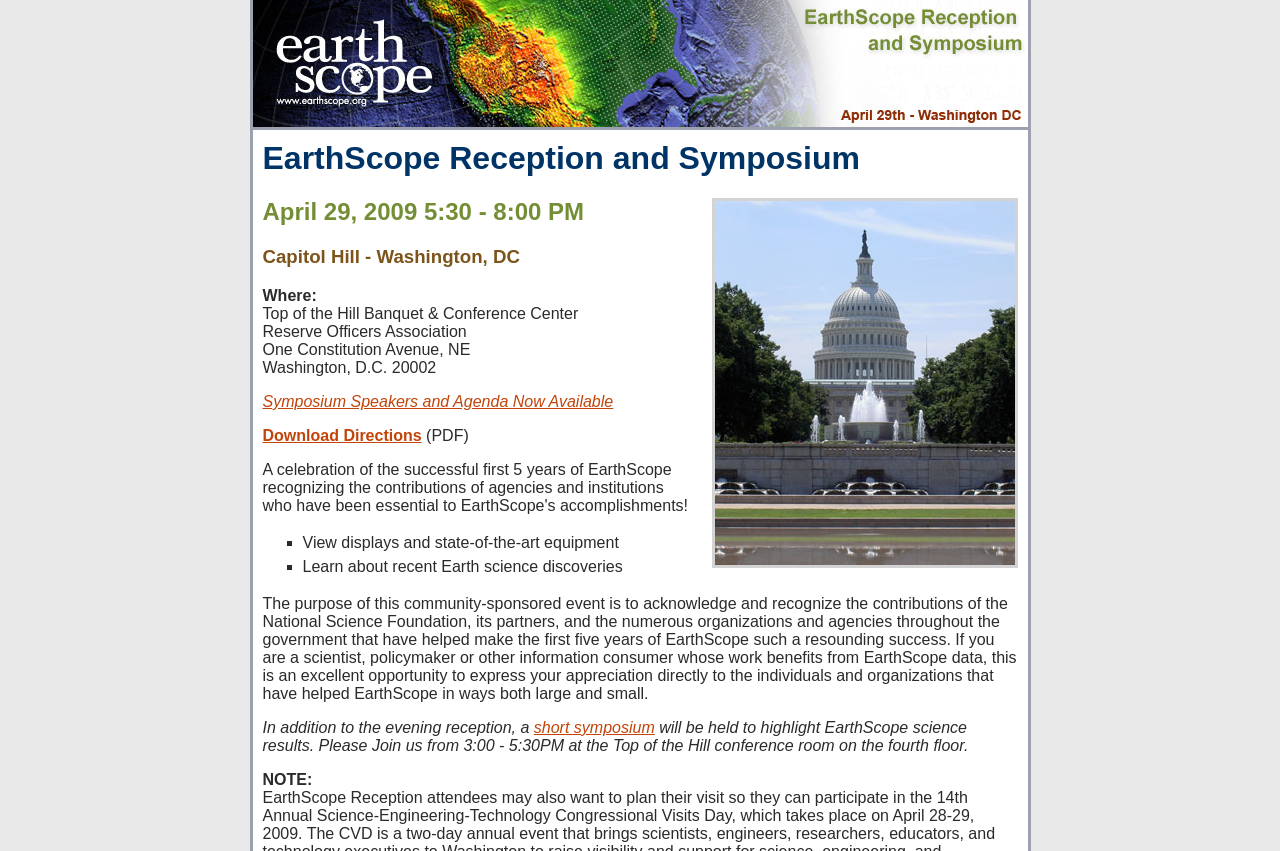What is the event date and time?
Please use the image to deliver a detailed and complete answer.

I found the event date and time by looking at the heading element that says 'April 29, 2009 5:30 - 8:00 PM' which is located below the 'EarthScope Reception and Symposium' heading.